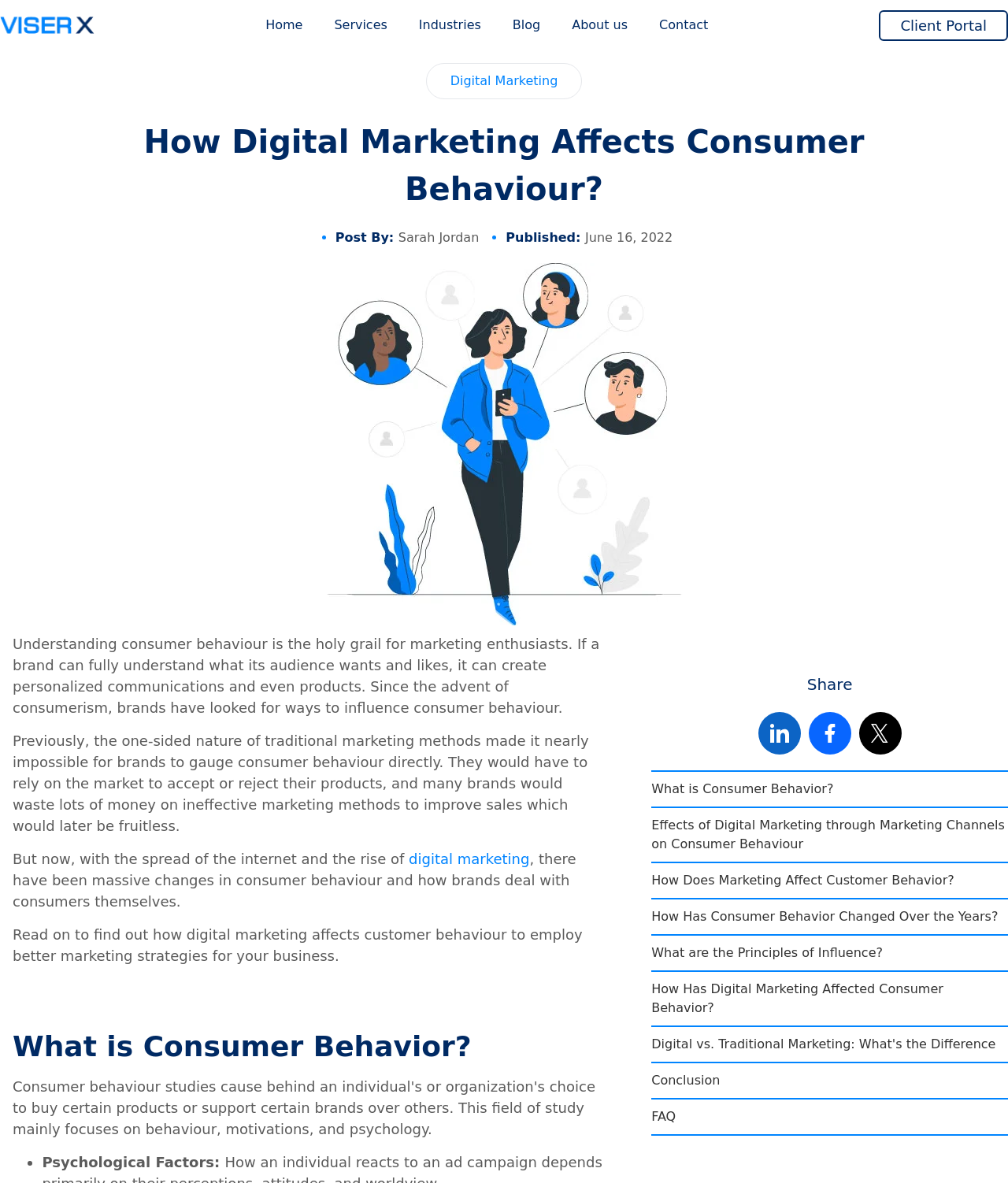Please identify the bounding box coordinates of where to click in order to follow the instruction: "Learn about the effects of digital marketing on consumer behavior".

[0.646, 0.683, 1.0, 0.728]